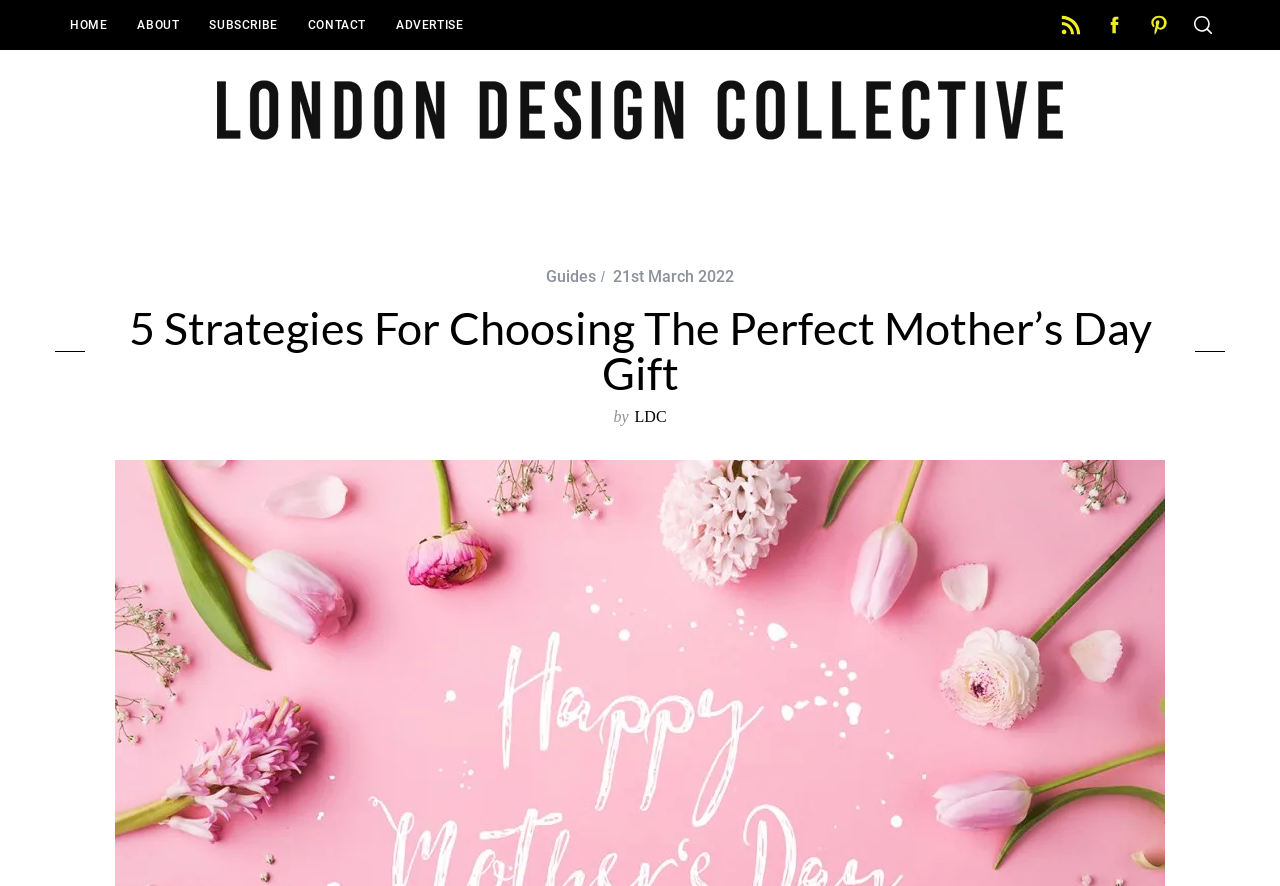Can you specify the bounding box coordinates for the region that should be clicked to fulfill this instruction: "read the article".

[0.066, 0.344, 0.934, 0.446]